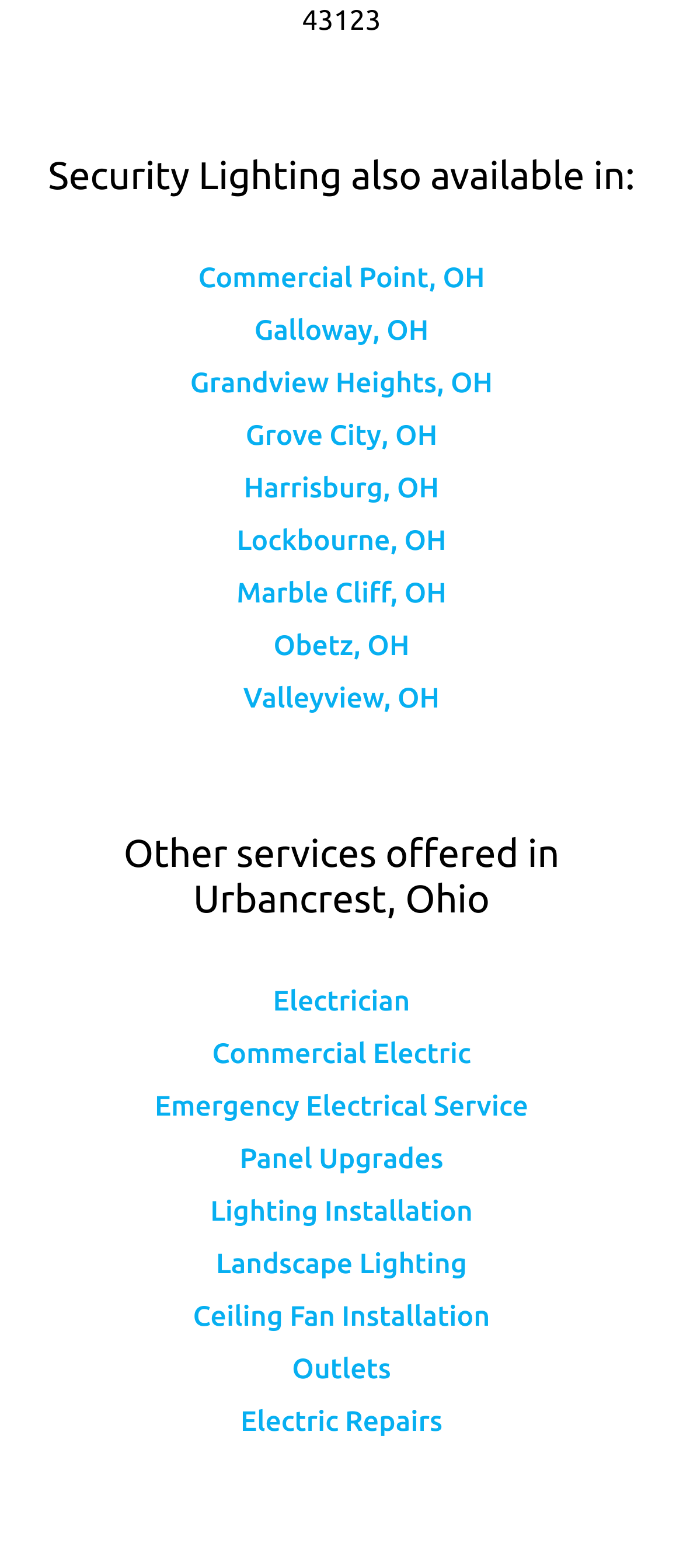Find the bounding box coordinates of the element I should click to carry out the following instruction: "Explore Lighting Installation services".

[0.308, 0.763, 0.692, 0.783]